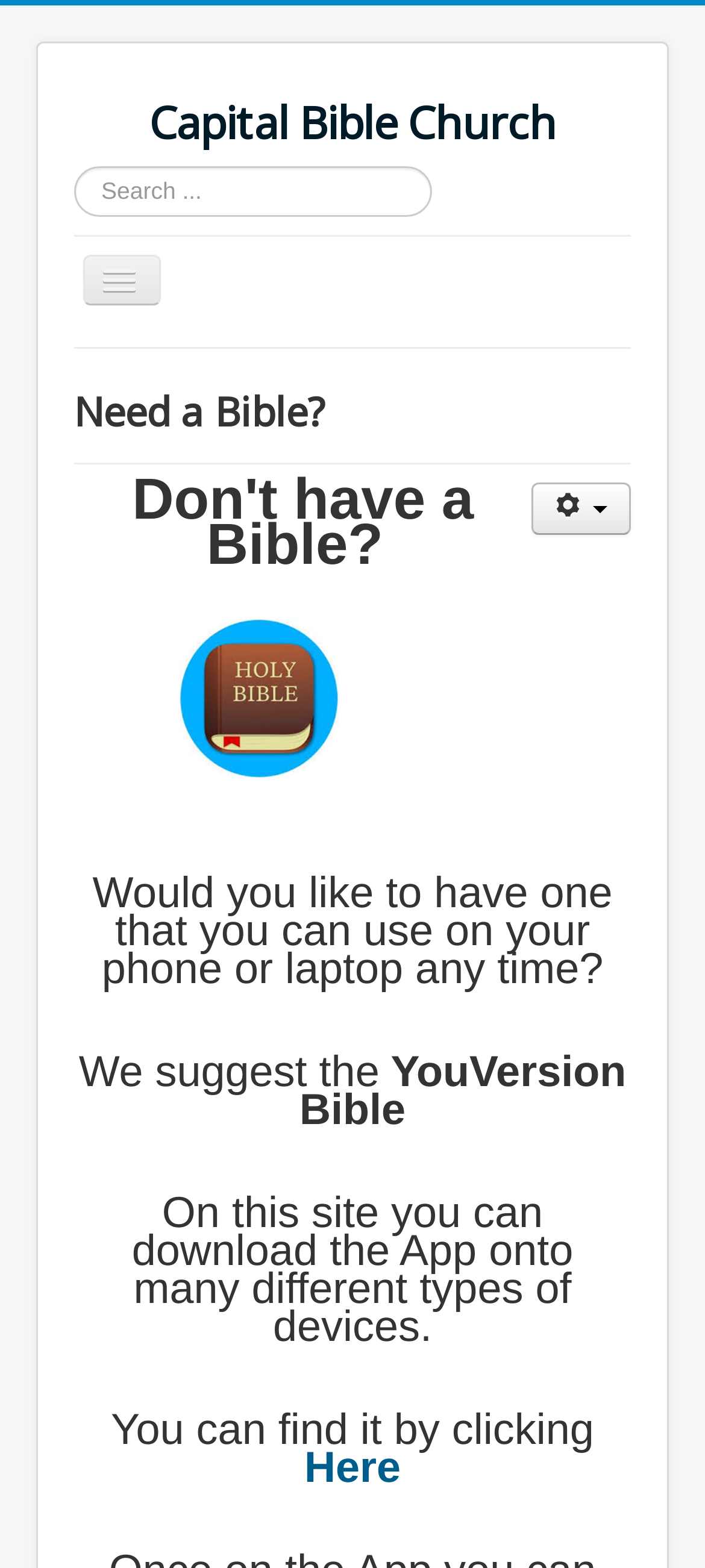What is the name of the church?
Please give a detailed and thorough answer to the question, covering all relevant points.

The name of the church can be found in the top-left corner of the webpage, where it says 'Capital Bible Church' in a link format.